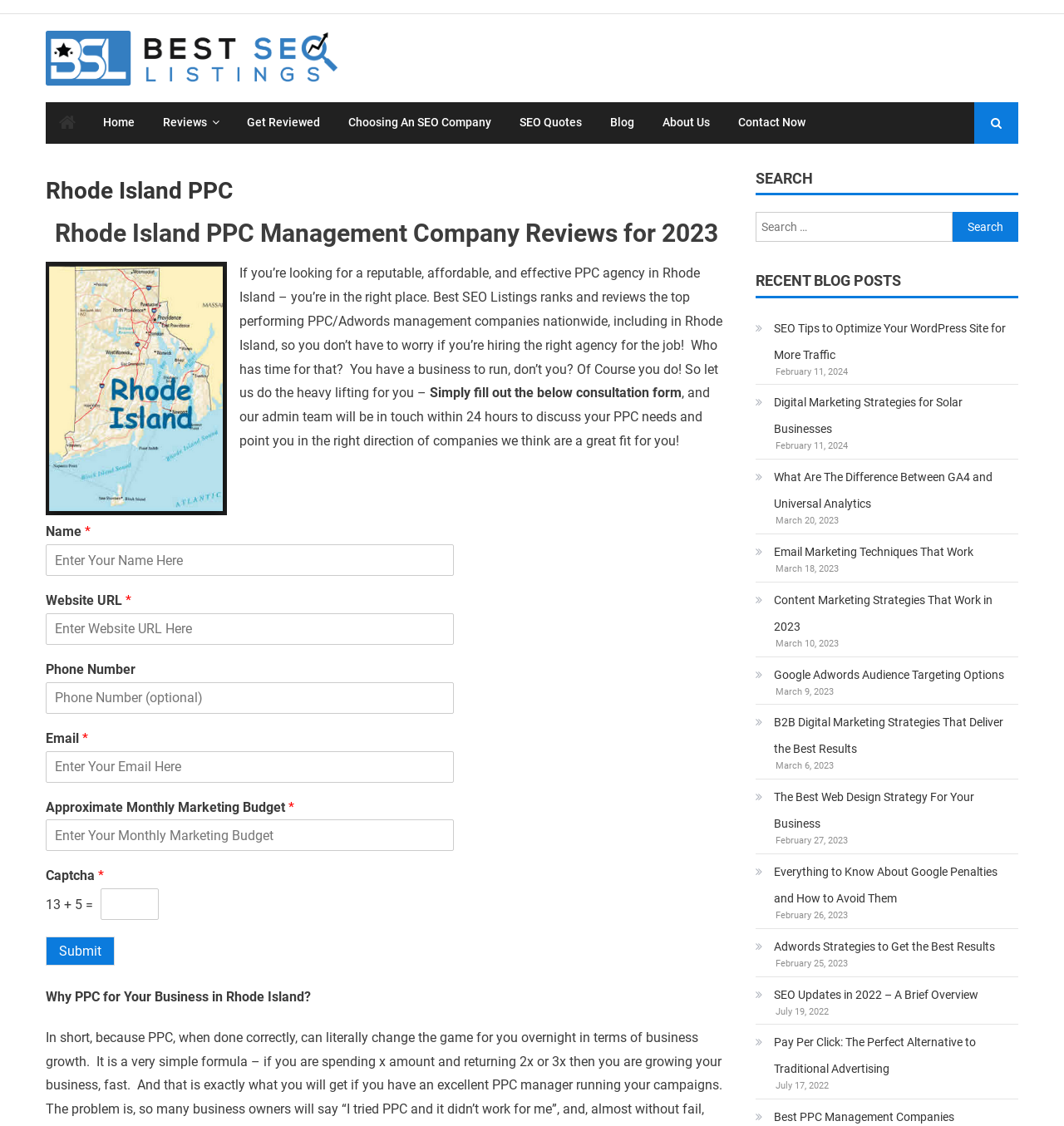Locate the bounding box coordinates of the clickable area needed to fulfill the instruction: "Click the 'Get Reviewed' link".

[0.22, 0.091, 0.312, 0.126]